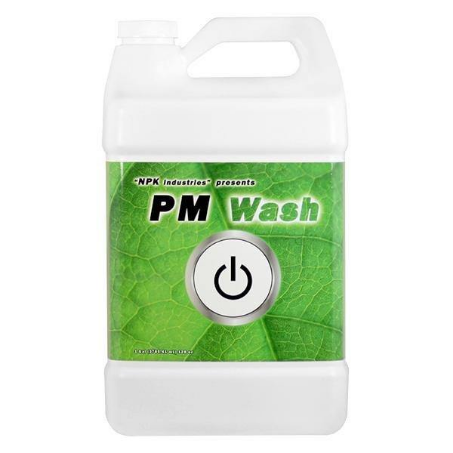Refer to the image and provide an in-depth answer to the question: 
What symbol is displayed alongside the product name?

The name 'PM Wash' is accompanied by a stylized power button icon, symbolizing the product's effectiveness in revitalizing plants.